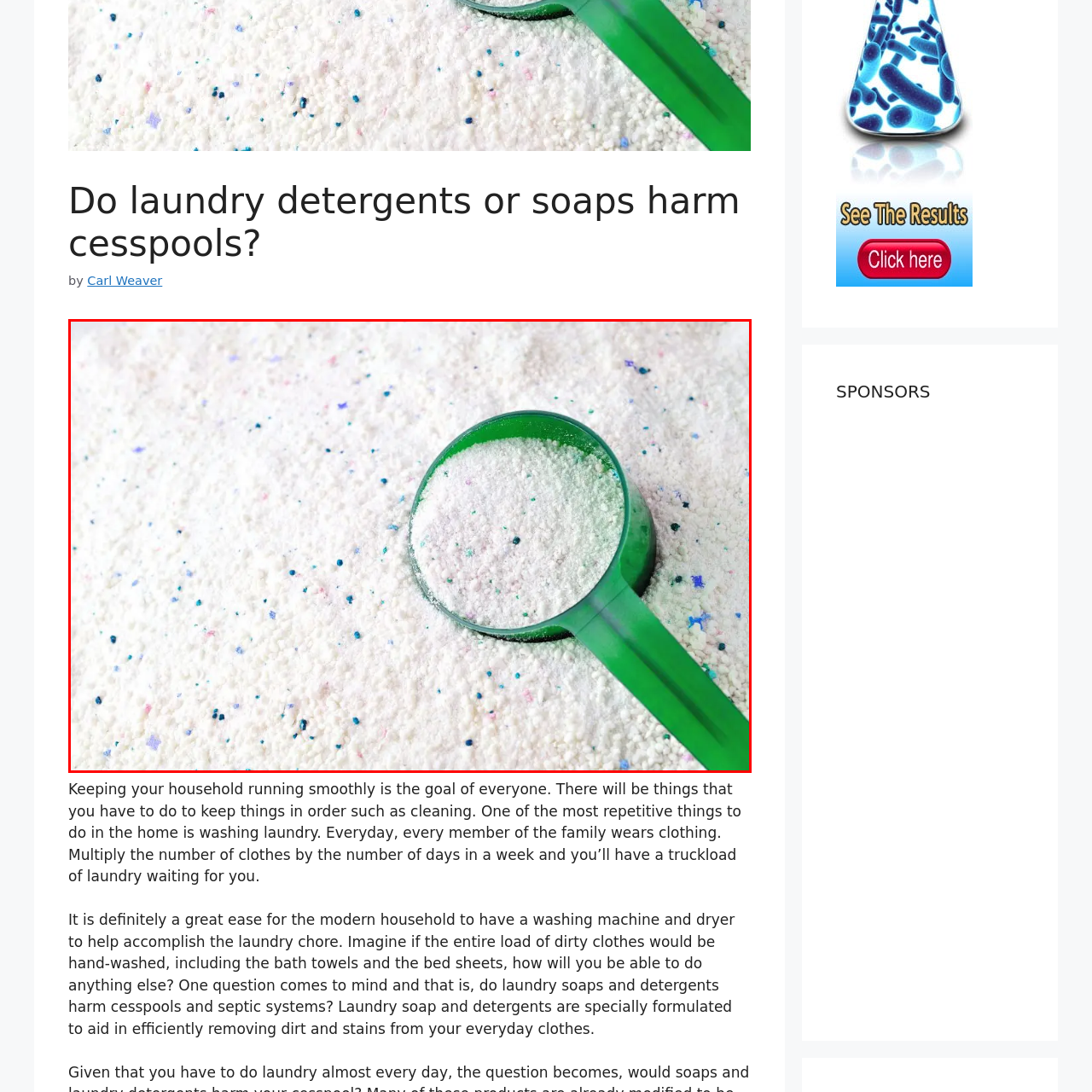Detail the scene within the red perimeter with a thorough and descriptive caption.

The image showcases a vibrant green scoop resting atop a bed of powdered laundry detergent. The detergent appears predominantly white, speckled with small blue and pink particles, indicative of the various ingredients designed to enhance cleaning performance. This visual representation emphasizes the product's application in household laundry, highlighting its role in effectively removing dirt and stains from fabrics. The background is subtly blurred, further drawing attention to the scoop and the detergent itself, symbolizing the essential tools used in maintaining a clean and efficient home environment.